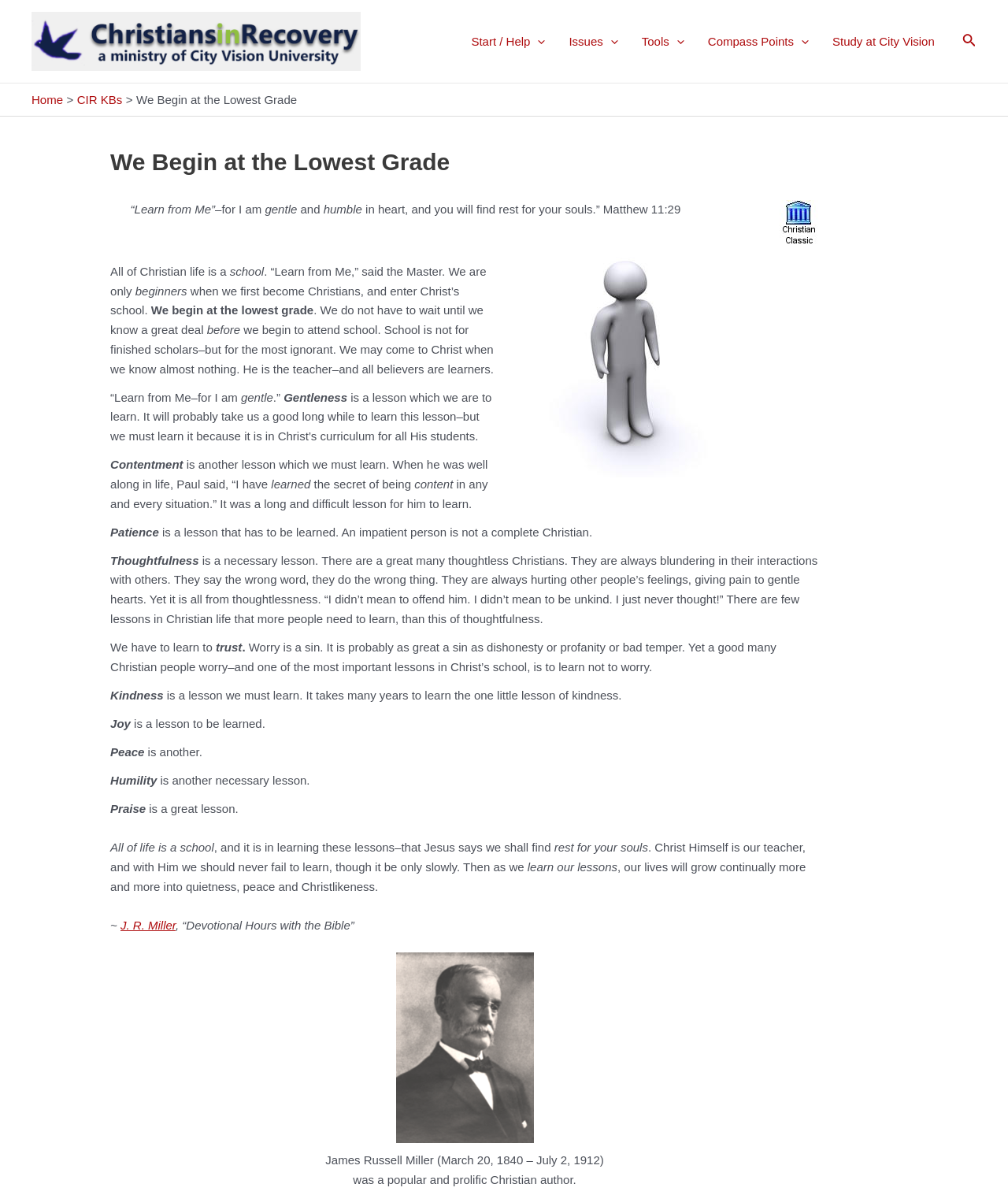Determine the bounding box for the described HTML element: "Start / Help". Ensure the coordinates are four float numbers between 0 and 1 in the format [left, top, right, bottom].

[0.456, 0.012, 0.553, 0.058]